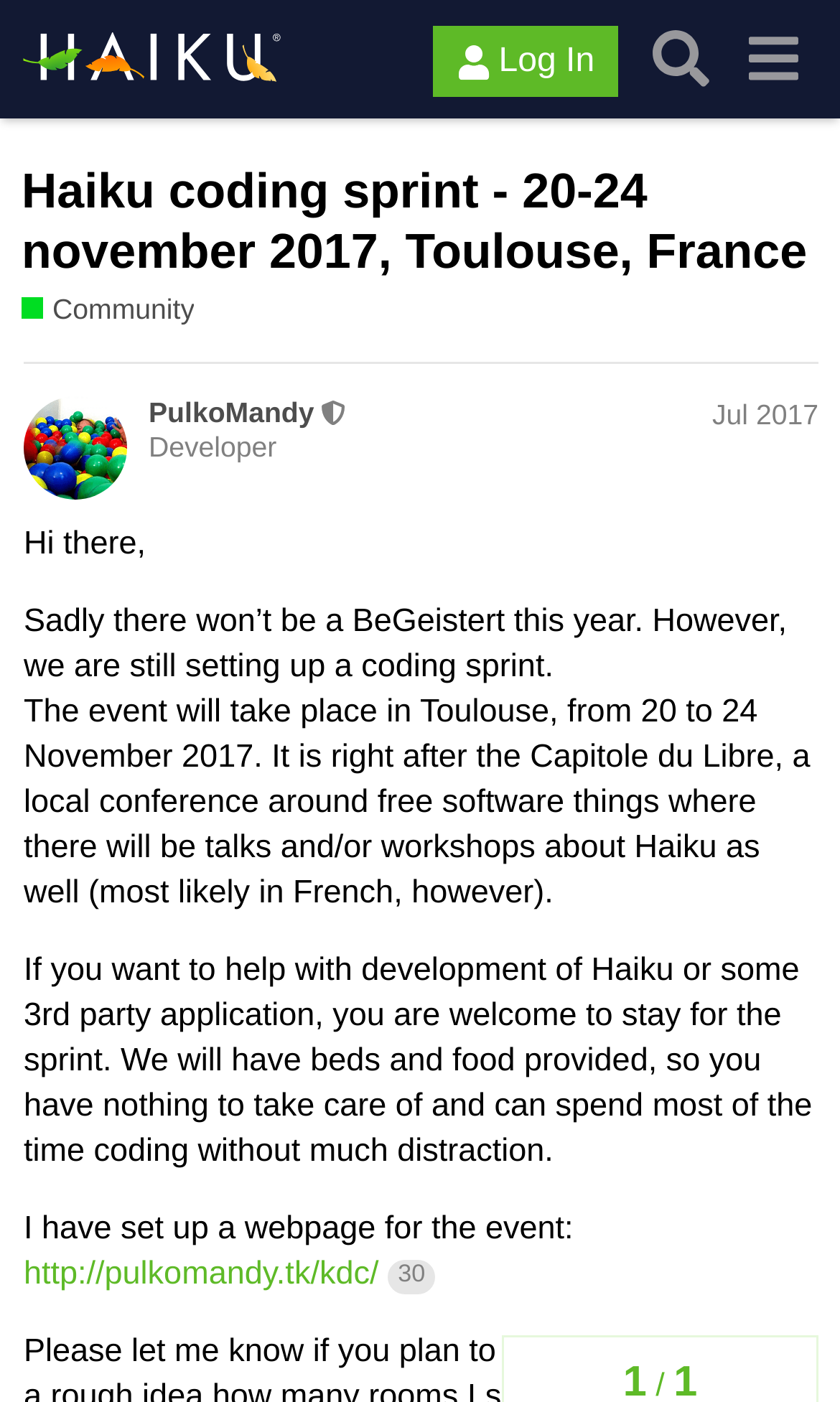Use one word or a short phrase to answer the question provided: 
What is the purpose of the event mentioned on the webpage?

Coding sprint